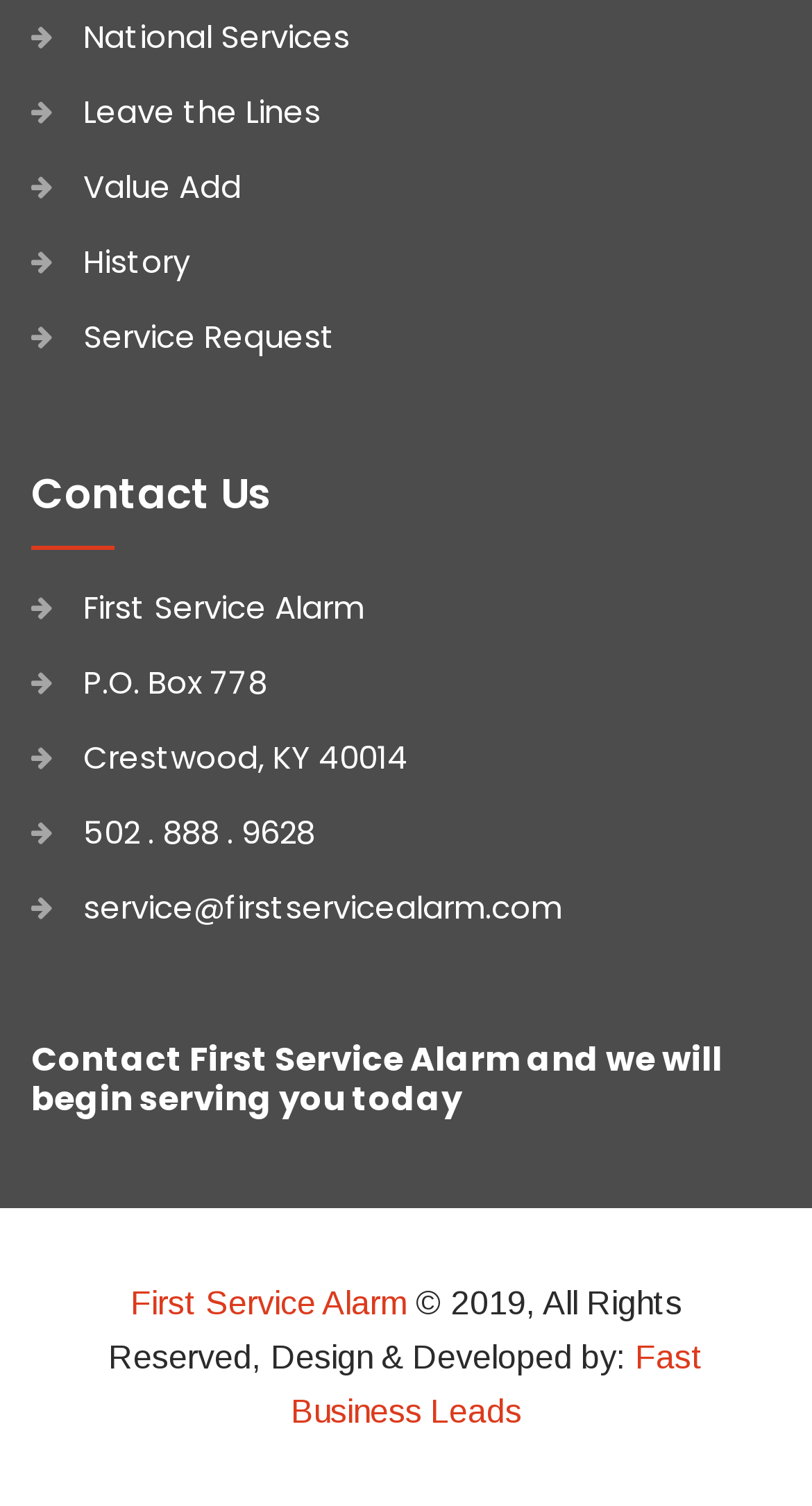Locate the bounding box coordinates of the clickable region to complete the following instruction: "Request a service."

[0.103, 0.208, 0.413, 0.237]